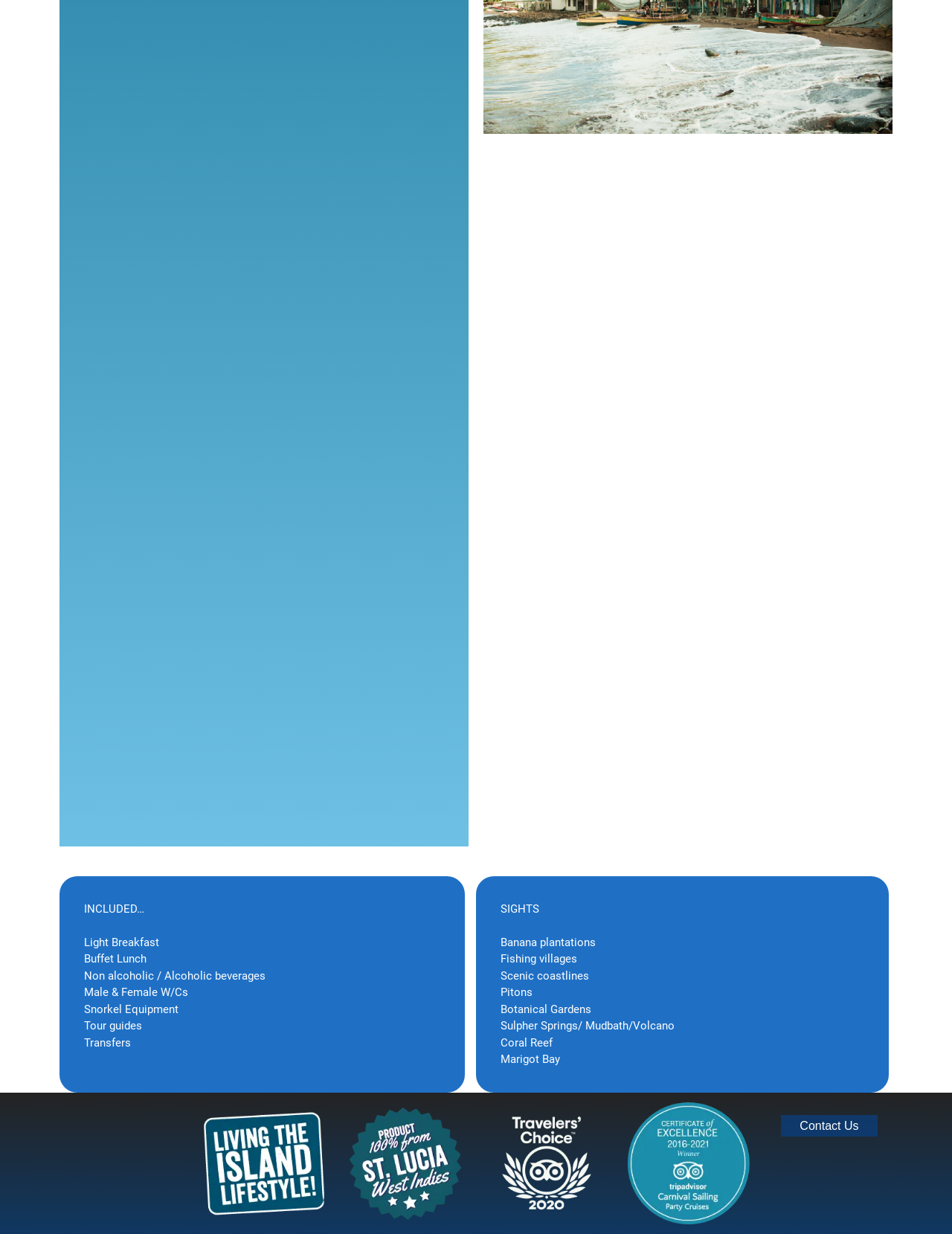How many links are at the bottom of the page?
Please provide a comprehensive answer based on the information in the image.

At the bottom of the page, there are five links, including 'Contact Us', which suggests that users can click on these links to access additional information or resources.